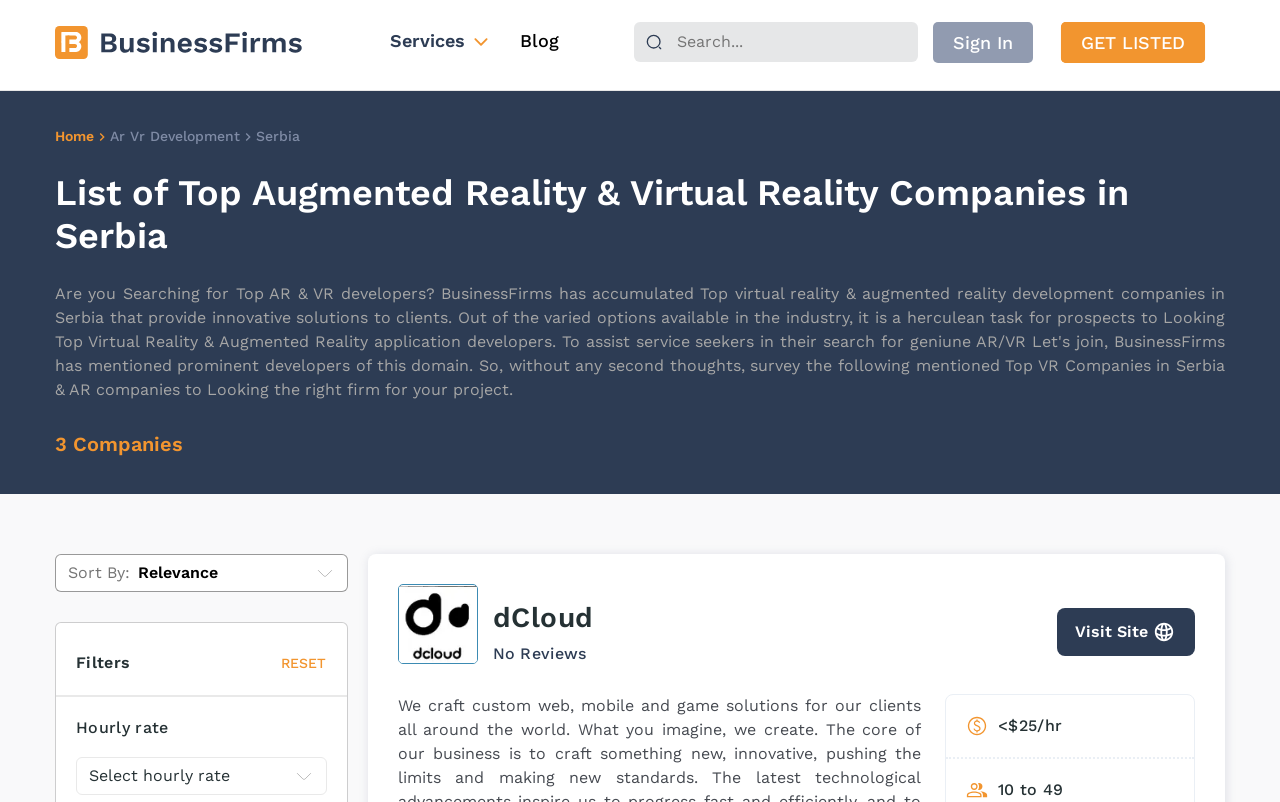Based on the element description, predict the bounding box coordinates (top-left x, top-left y, bottom-right x, bottom-right y) for the UI element in the screenshot: name="search" placeholder="Search..."

[0.517, 0.019, 0.708, 0.087]